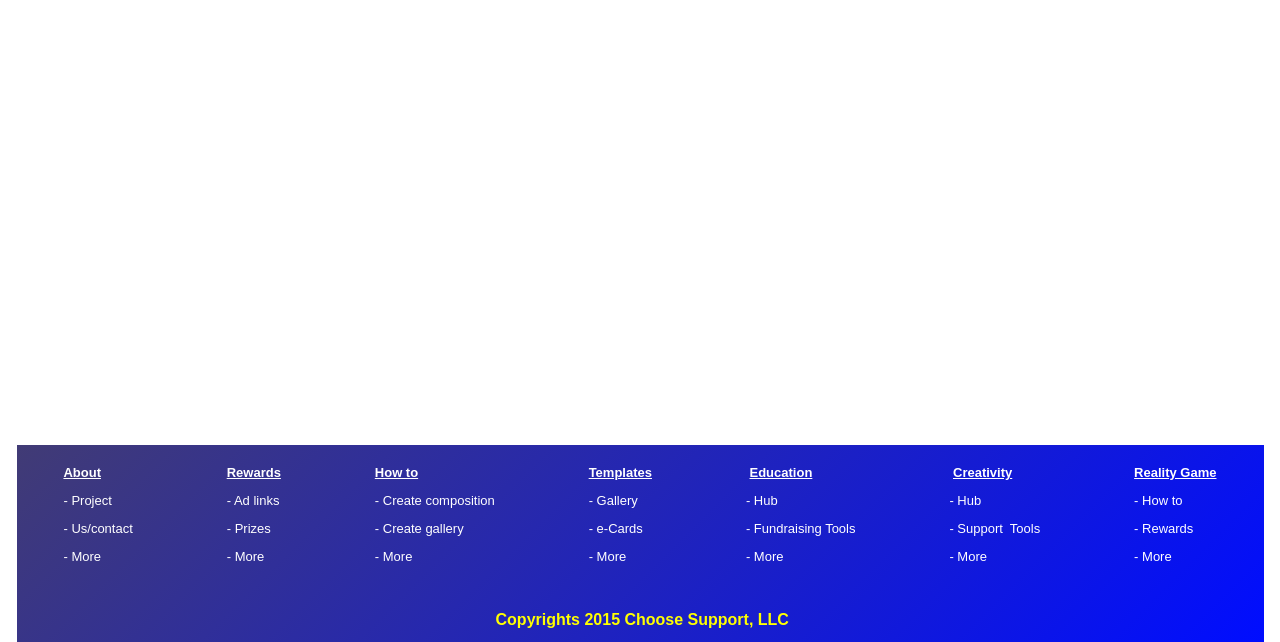Determine the bounding box coordinates for the HTML element mentioned in the following description: "Prizes". The coordinates should be a list of four floats ranging from 0 to 1, represented as [left, top, right, bottom].

[0.183, 0.811, 0.212, 0.835]